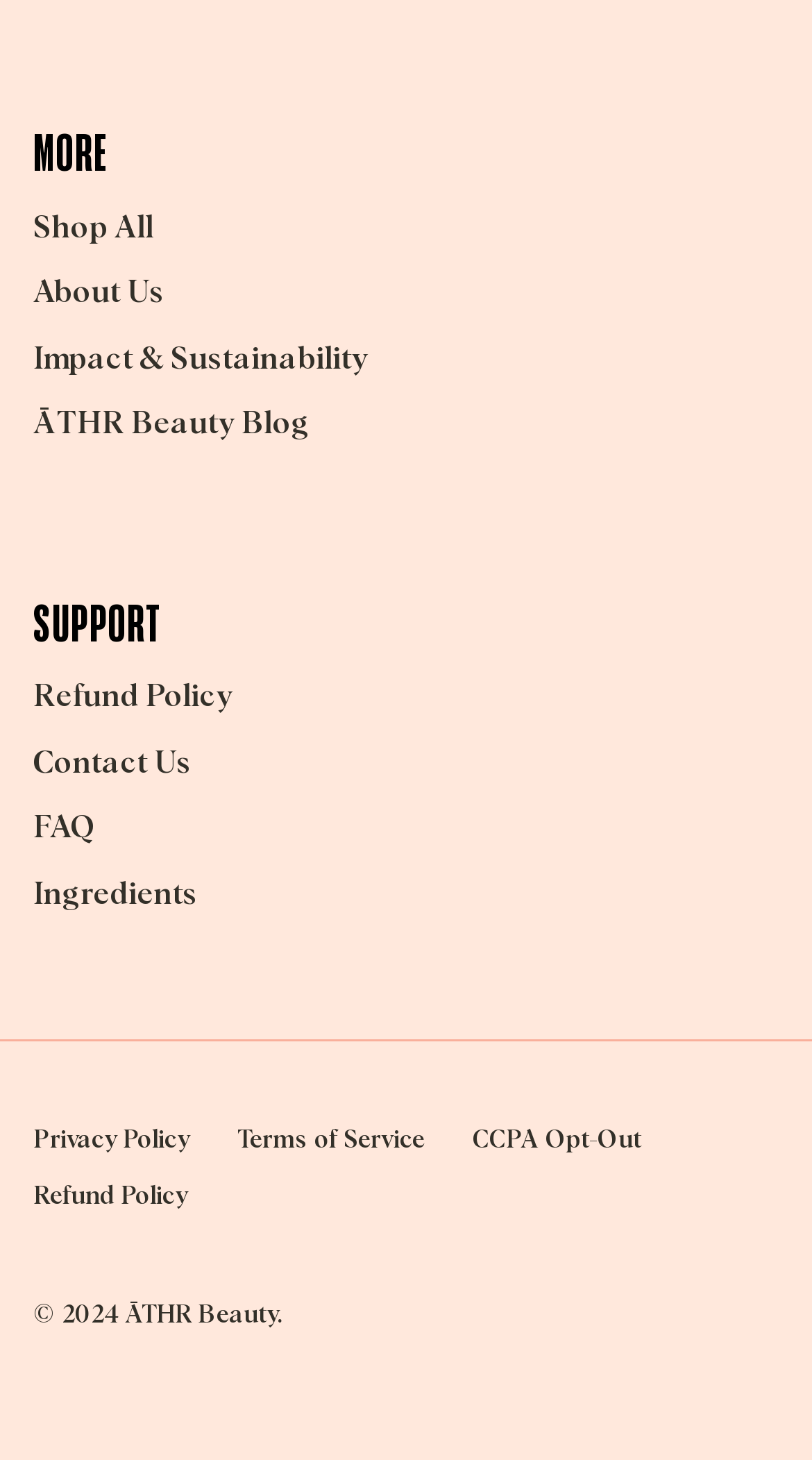Locate the bounding box coordinates of the item that should be clicked to fulfill the instruction: "Click on Shop All".

[0.041, 0.145, 0.19, 0.167]